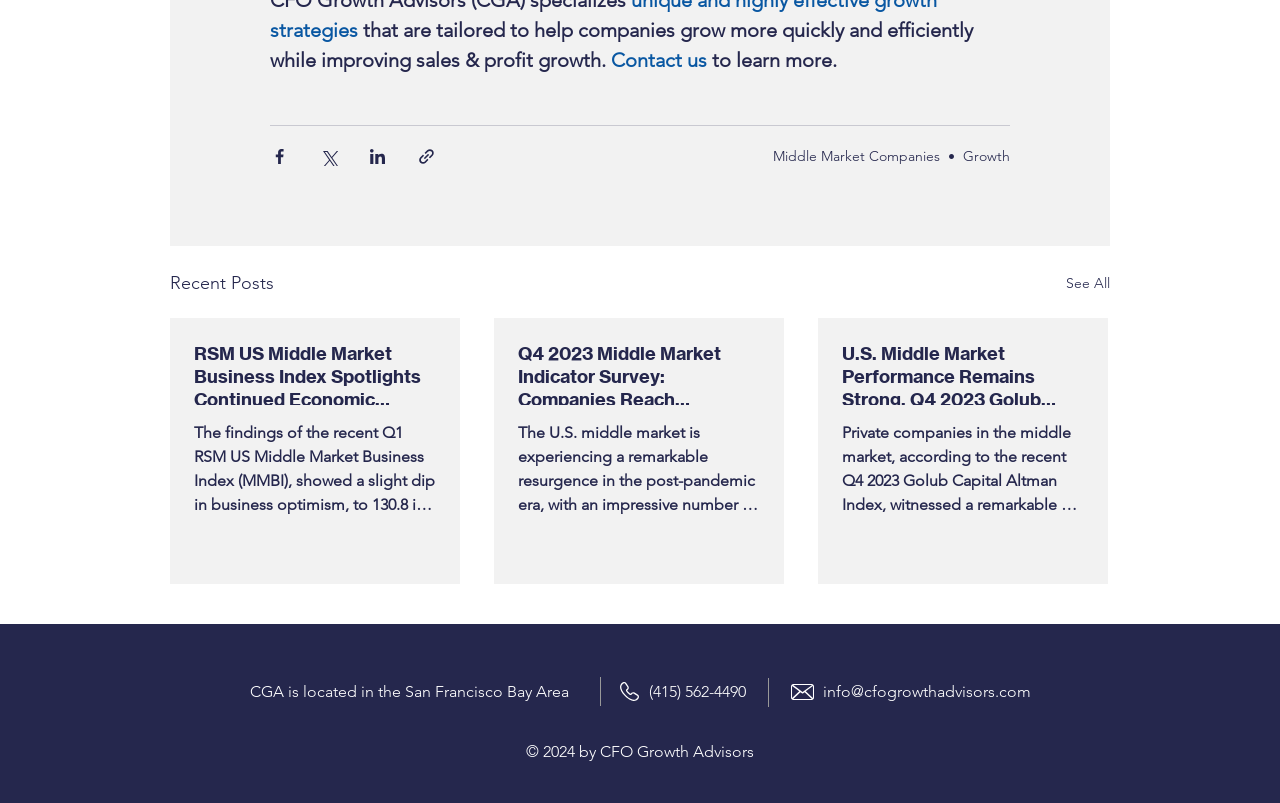How many social media sharing options are available? Look at the image and give a one-word or short phrase answer.

4